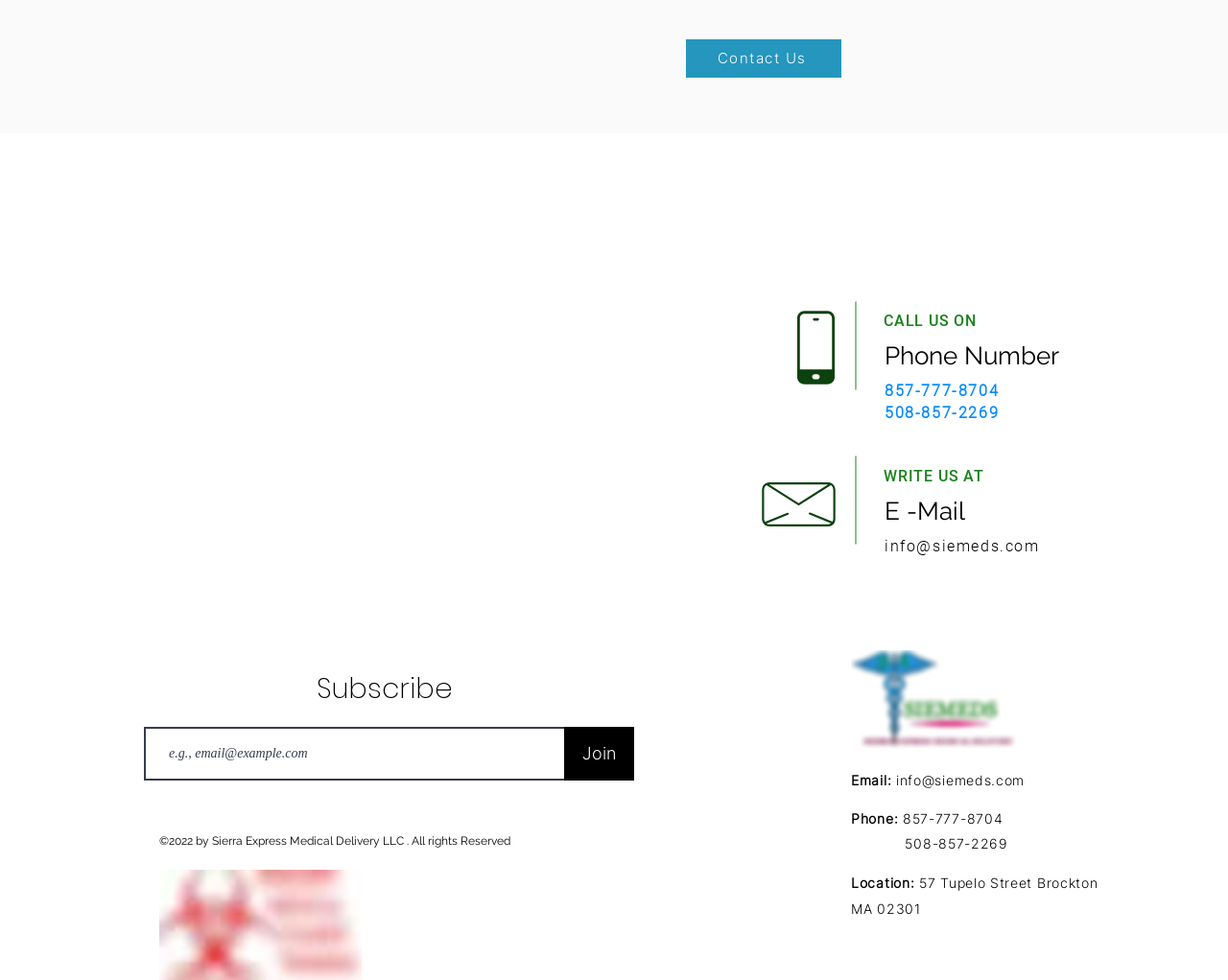Can you specify the bounding box coordinates for the region that should be clicked to fulfill this instruction: "Read the article 'Dear Reader'".

None